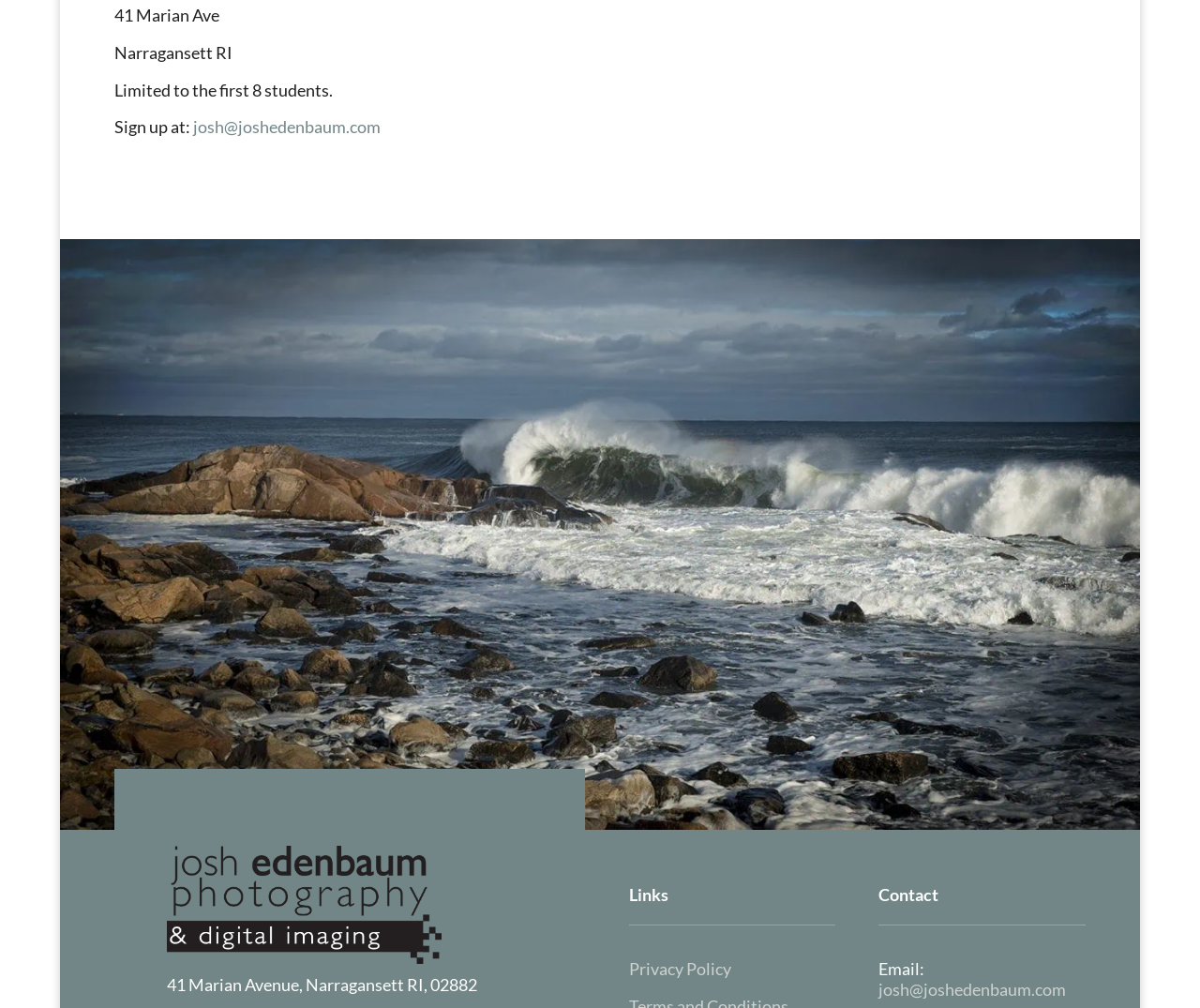Please determine the bounding box of the UI element that matches this description: josh@joshedenbaum.com. The coordinates should be given as (top-left x, top-left y, bottom-right x, bottom-right y), with all values between 0 and 1.

[0.732, 0.972, 0.889, 0.992]